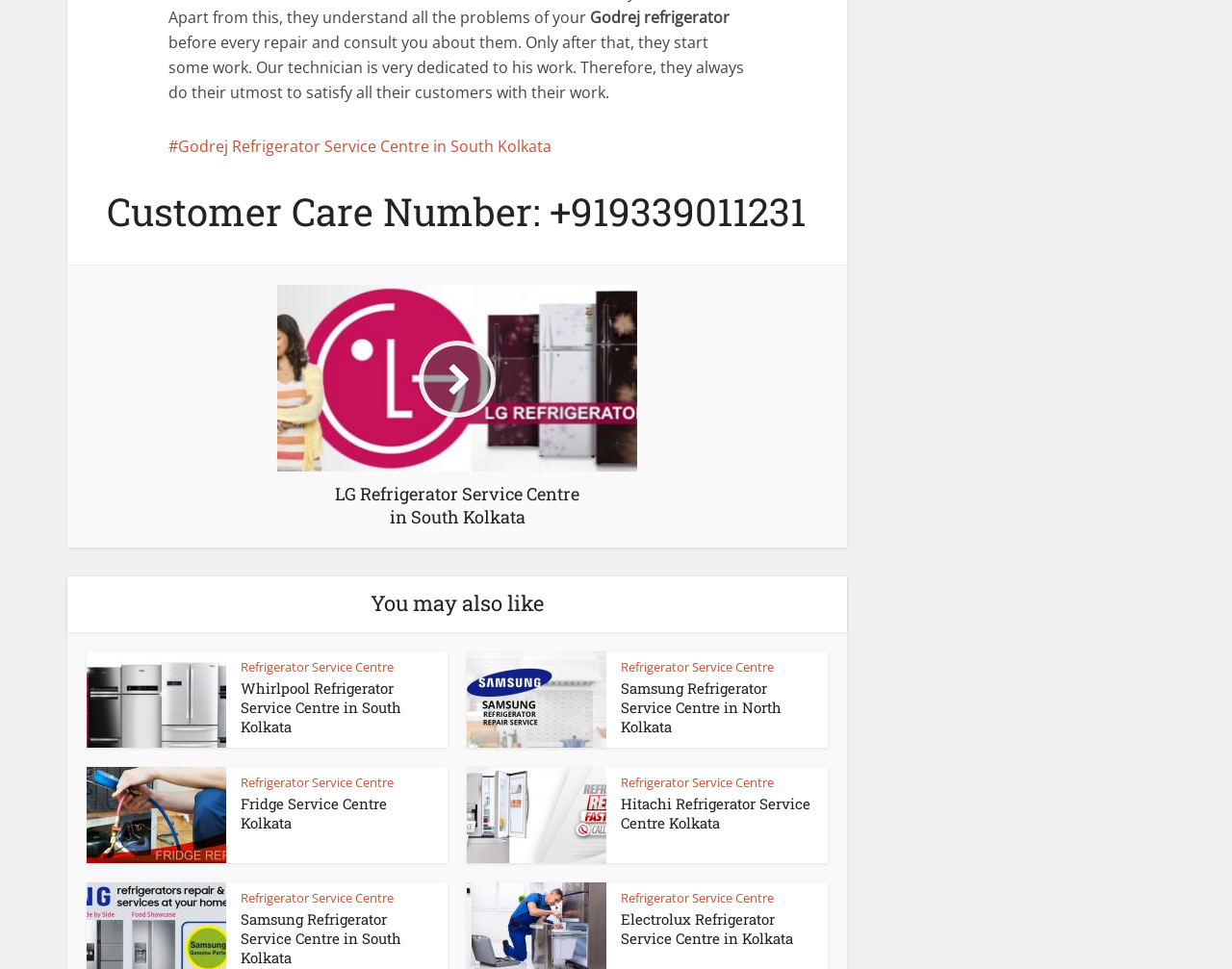Identify the bounding box coordinates for the region to click in order to carry out this instruction: "Check Whirlpool Refrigerator Service Centre in South Kolkata". Provide the coordinates using four float numbers between 0 and 1, formatted as [left, top, right, bottom].

[0.07, 0.7, 0.355, 0.76]